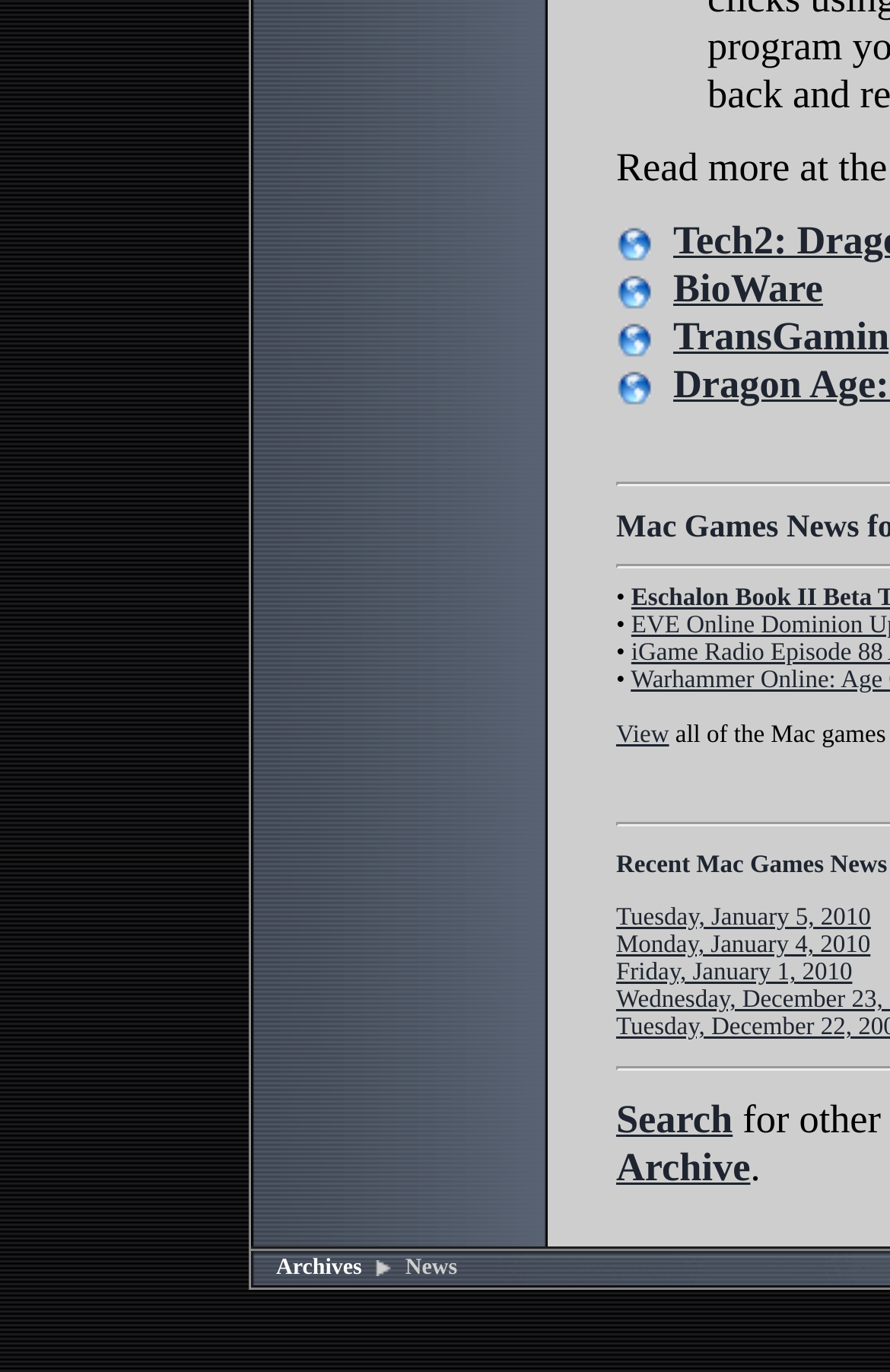What is the function of the 'Search' link?
Please provide a detailed and comprehensive answer to the question.

The 'Search' link is located at the bottom of the page, and its presence suggests that it allows users to search for content within the website.